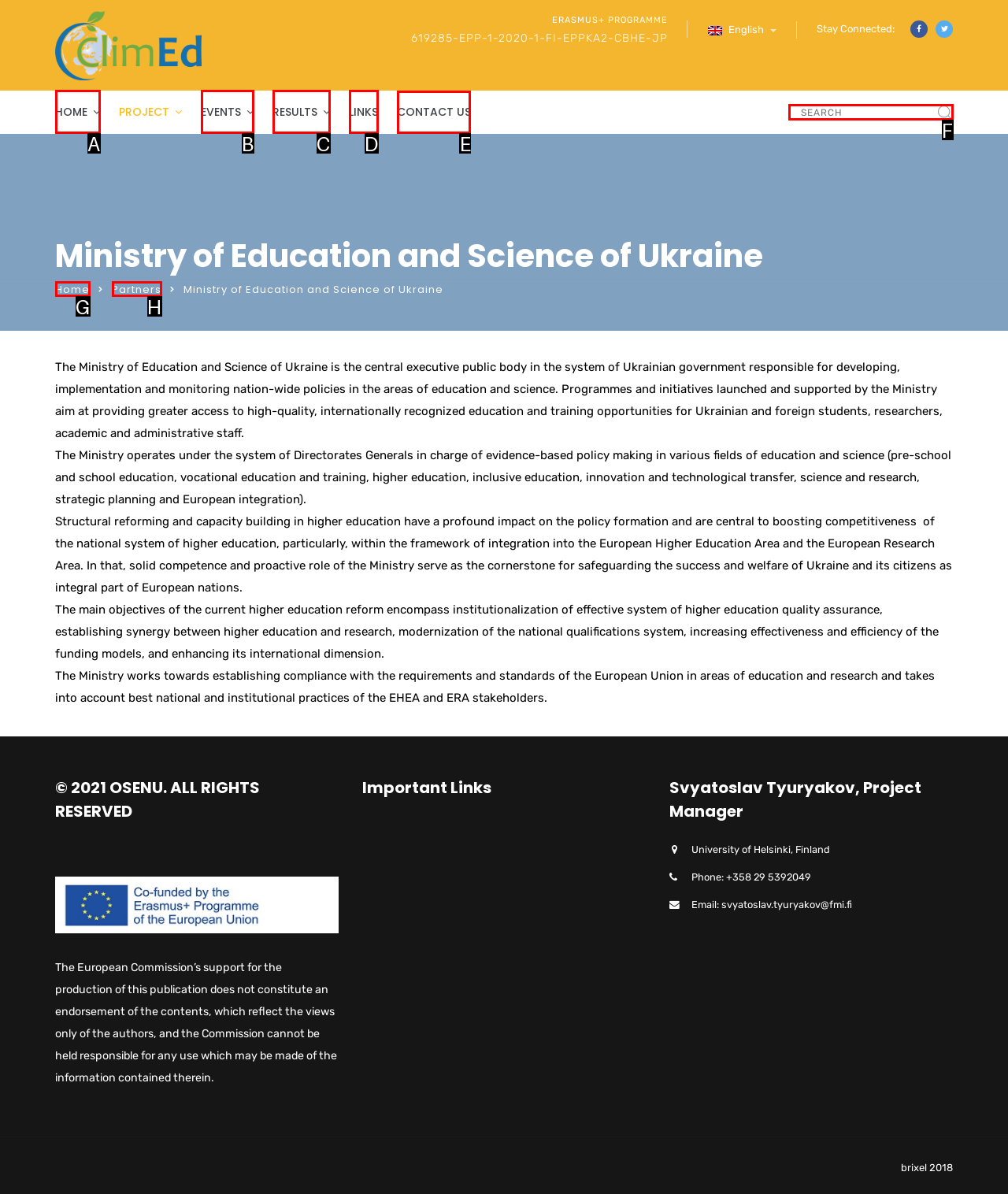Select the appropriate HTML element that needs to be clicked to finish the task: Contact US
Reply with the letter of the chosen option.

E